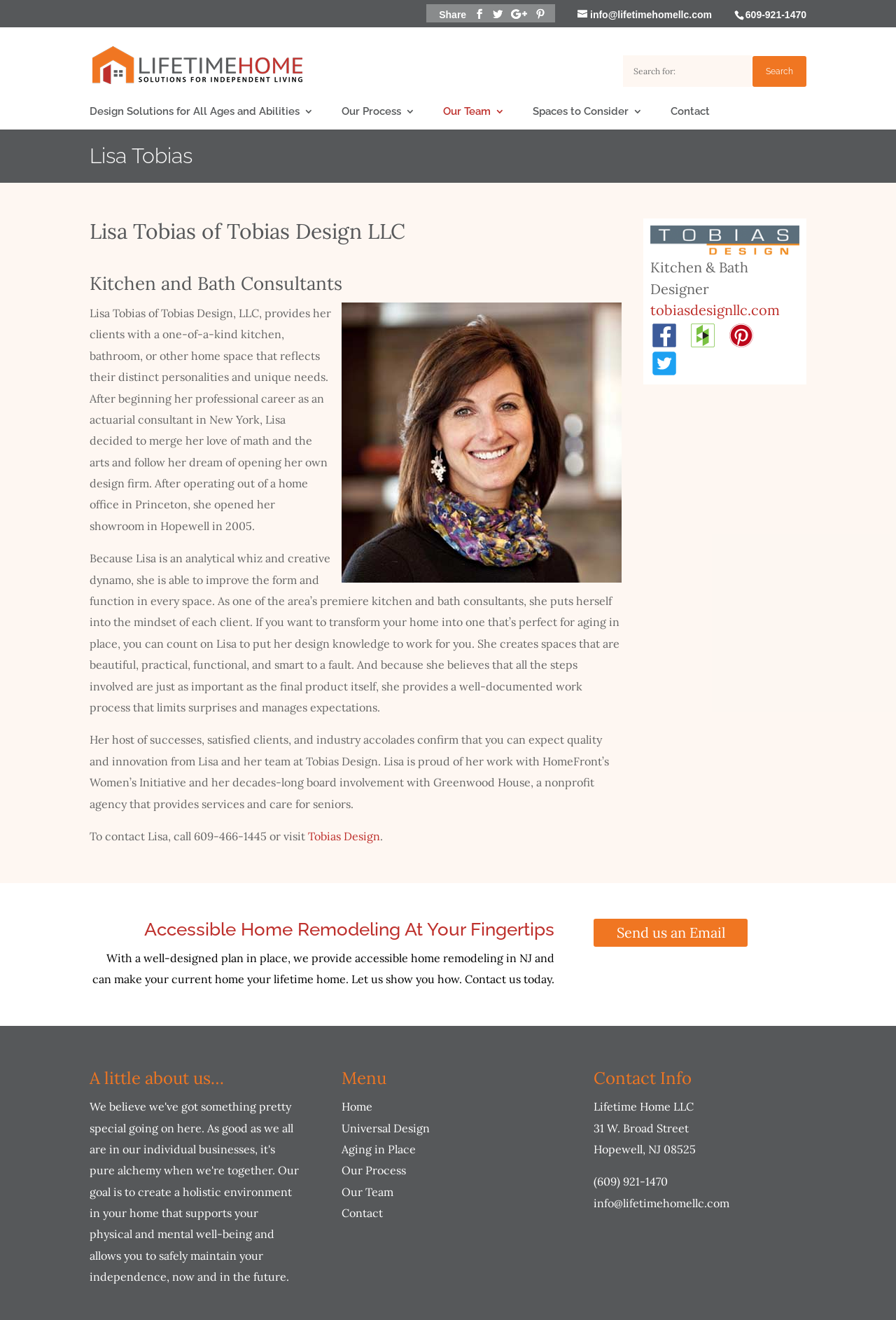Specify the bounding box coordinates of the element's region that should be clicked to achieve the following instruction: "Send an email". The bounding box coordinates consist of four float numbers between 0 and 1, in the format [left, top, right, bottom].

[0.663, 0.696, 0.835, 0.717]